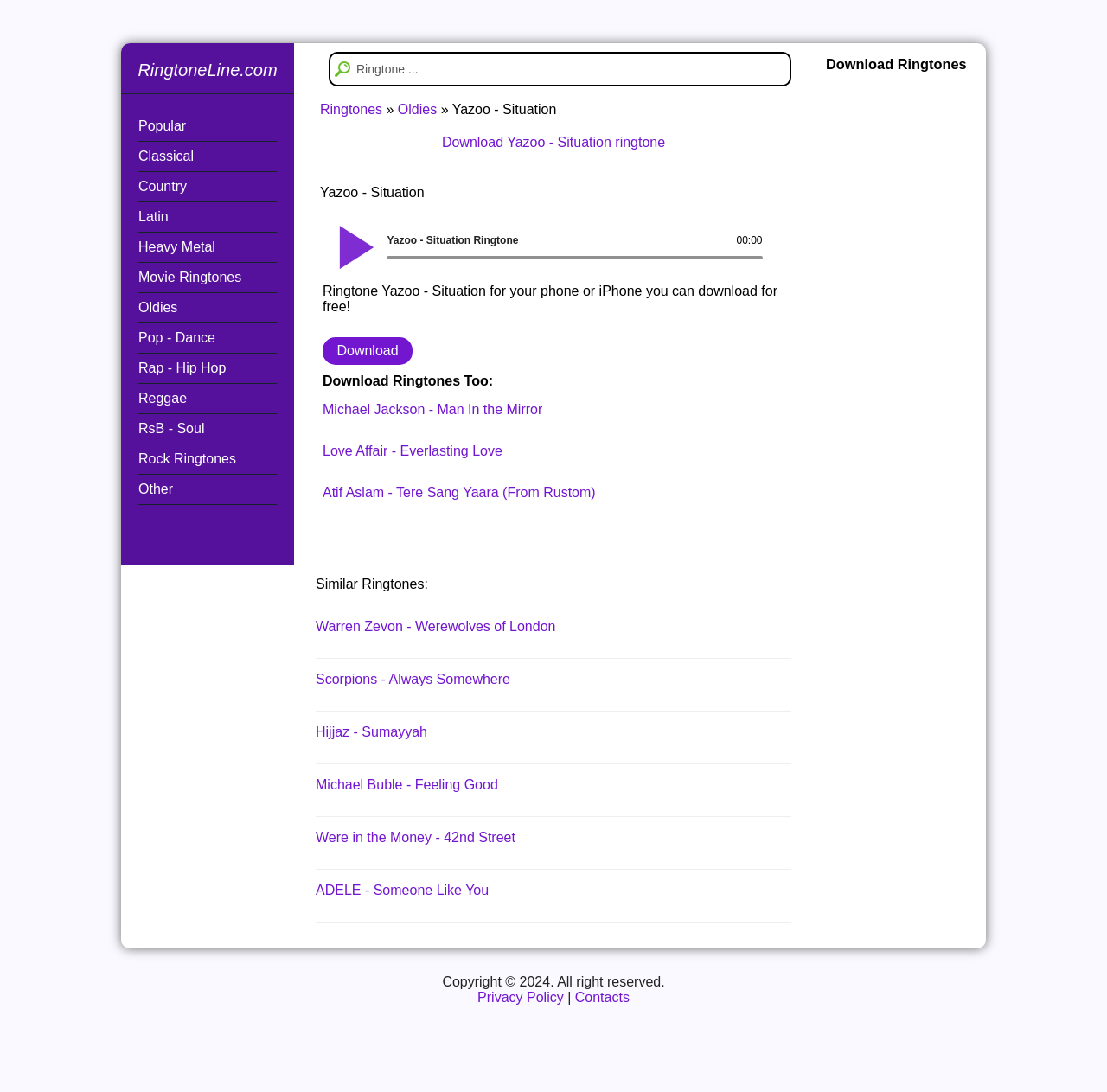Describe all the visual and textual components of the webpage comprehensively.

This webpage is dedicated to downloading the "Yazoo - Situation" ringtone for phones or iPhones. At the top, there is a link to "RingtoneLine.com" and a series of links to different music genres, including Popular, Classical, Country, and more. 

Below these links, there is a search bar with a "Search!" button. To the right of the search bar, there are links to "Ringtones" and "Oldies", followed by a breadcrumb trail indicating the current page is "Yazoo - Situation". 

The main content of the page is a table with a single row, containing a music player and a description of the ringtone. The description reads "Yazoo - Situation Ringtone Ringtone Yazoo - Situation for your phone or iPhone you can download for free! Download Download Ringtones Too:" followed by links to three other ringtones: "Michael Jackson - Man In the Mirror", "Love Affair - Everlasting Love", and "Atif Aslam - Tere Sang Yaara (From Rustom)".

Below the table, there is a section titled "Similar Ringtones:" with five links to other ringtones, including "Warren Zevon - Werewolves of London" and "ADELE - Someone Like You". 

At the bottom of the page, there is a heading "Download Ringtones" and a copyright notice "Copyright © 2024. All right reserved." accompanied by links to "Privacy Policy" and "Contacts".